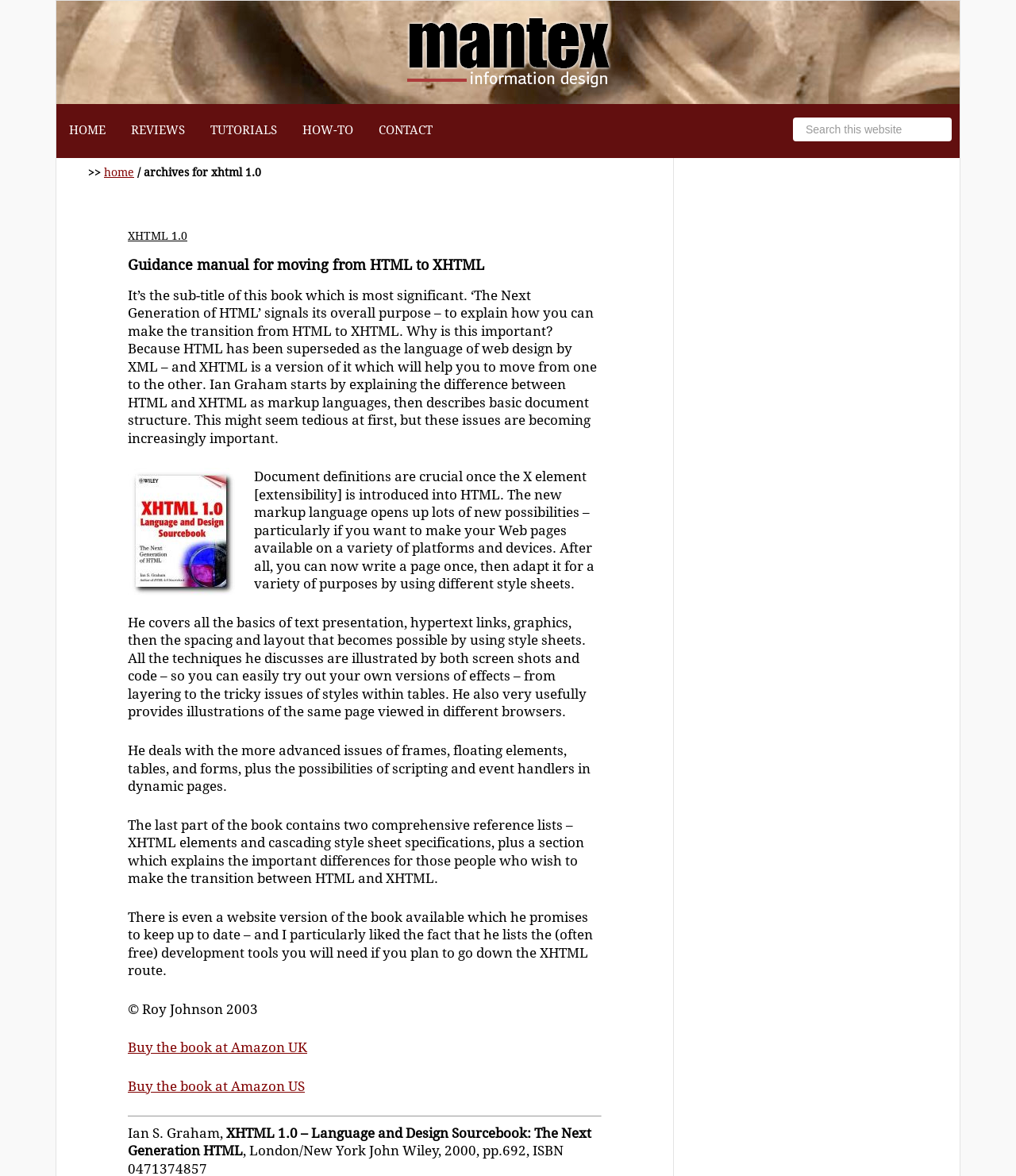Provide the bounding box coordinates of the HTML element described as: "name="s" placeholder="Search this website"". The bounding box coordinates should be four float numbers between 0 and 1, i.e., [left, top, right, bottom].

[0.78, 0.1, 0.937, 0.12]